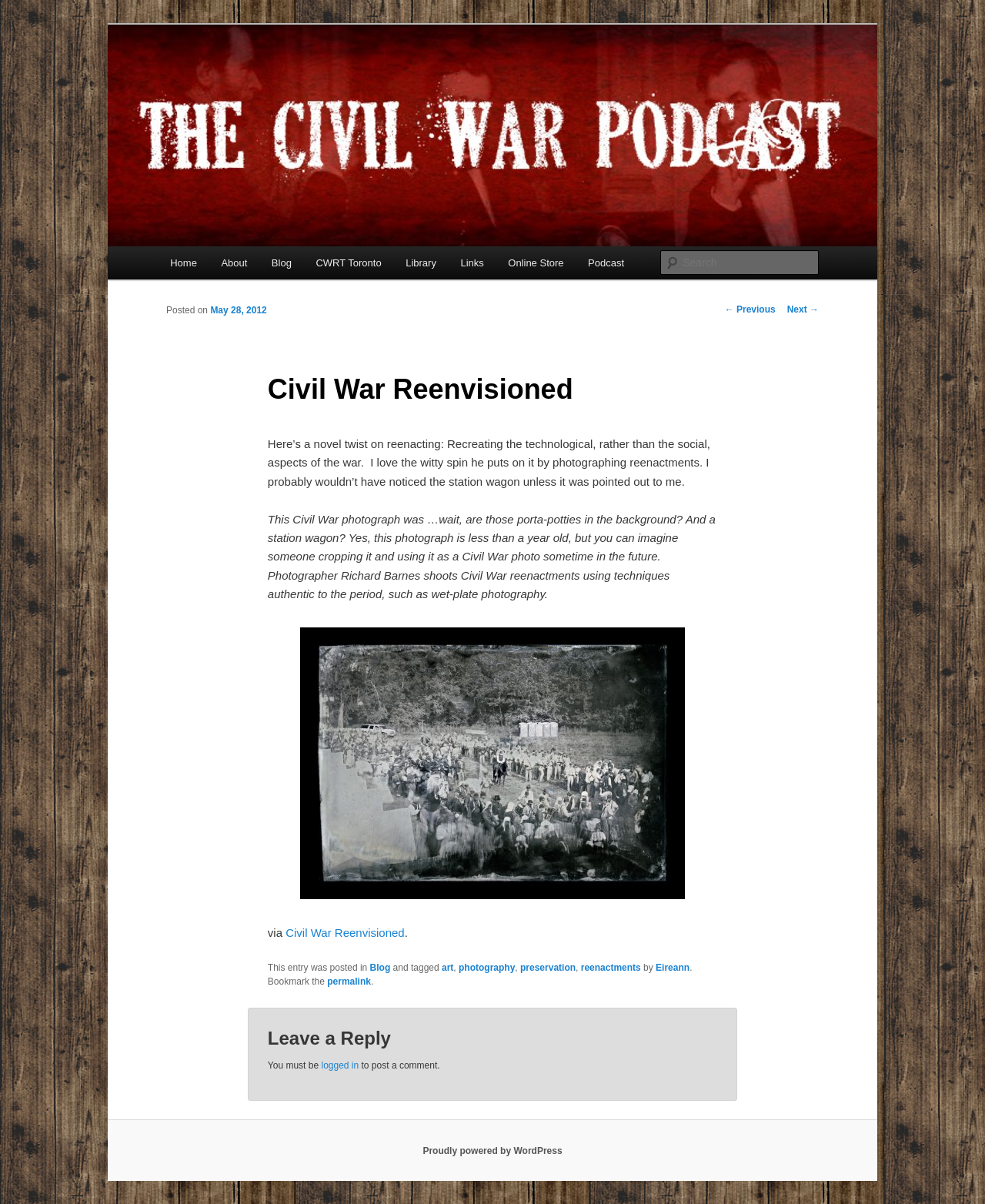Specify the bounding box coordinates of the element's area that should be clicked to execute the given instruction: "Leave a reply". The coordinates should be four float numbers between 0 and 1, i.e., [left, top, right, bottom].

[0.272, 0.853, 0.728, 0.873]